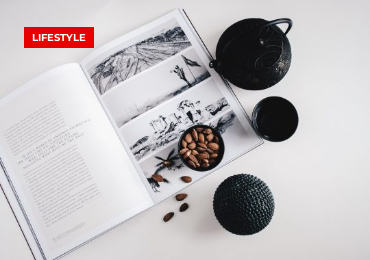With reference to the image, please provide a detailed answer to the following question: What is the color of the teacup?

The caption describes the scene as having a 'small black teacup' which implies that the teacup is black in color.